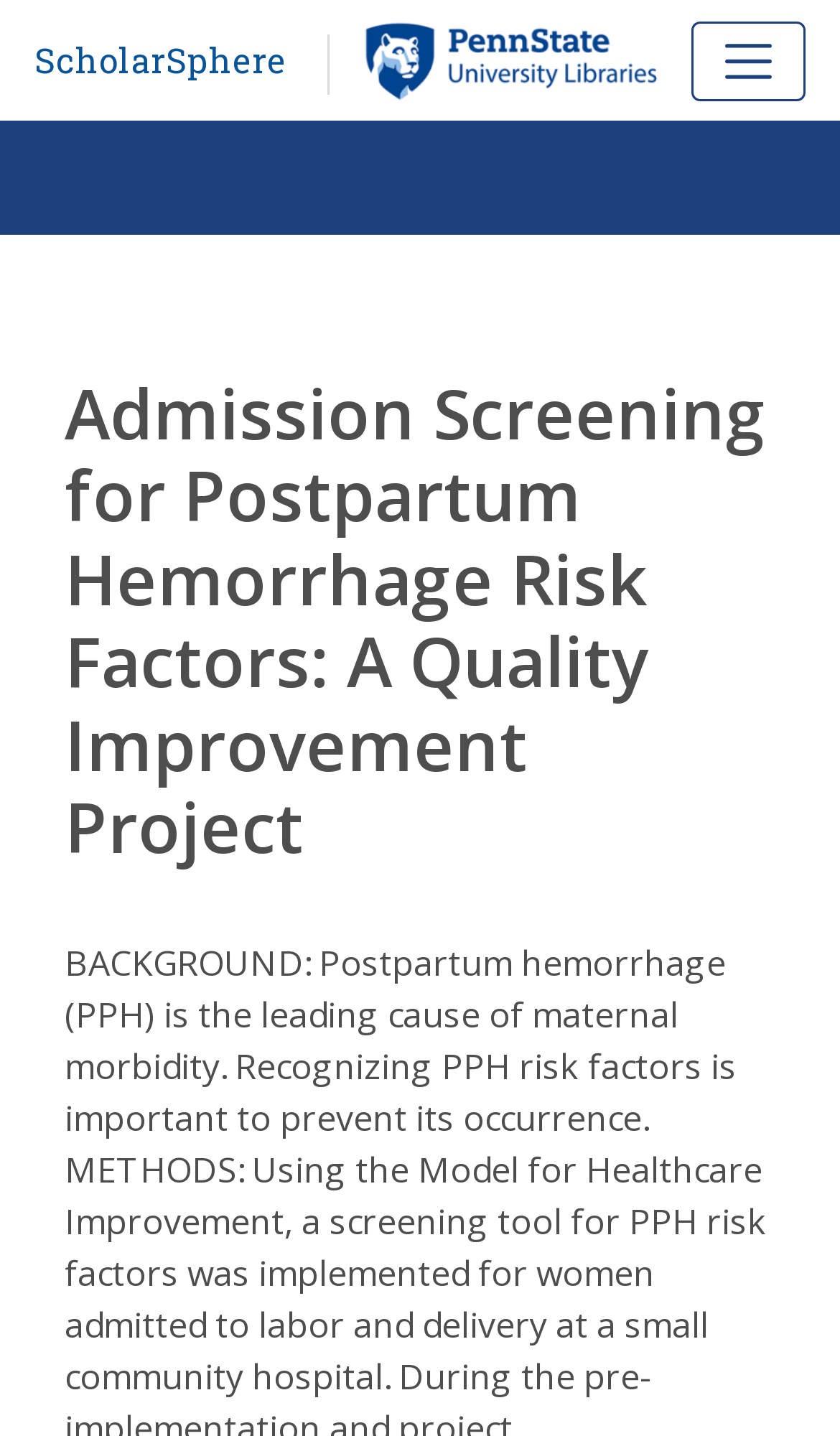Generate the main heading text from the webpage.

Admission Screening for Postpartum Hemorrhage Risk Factors: A Quality Improvement Project